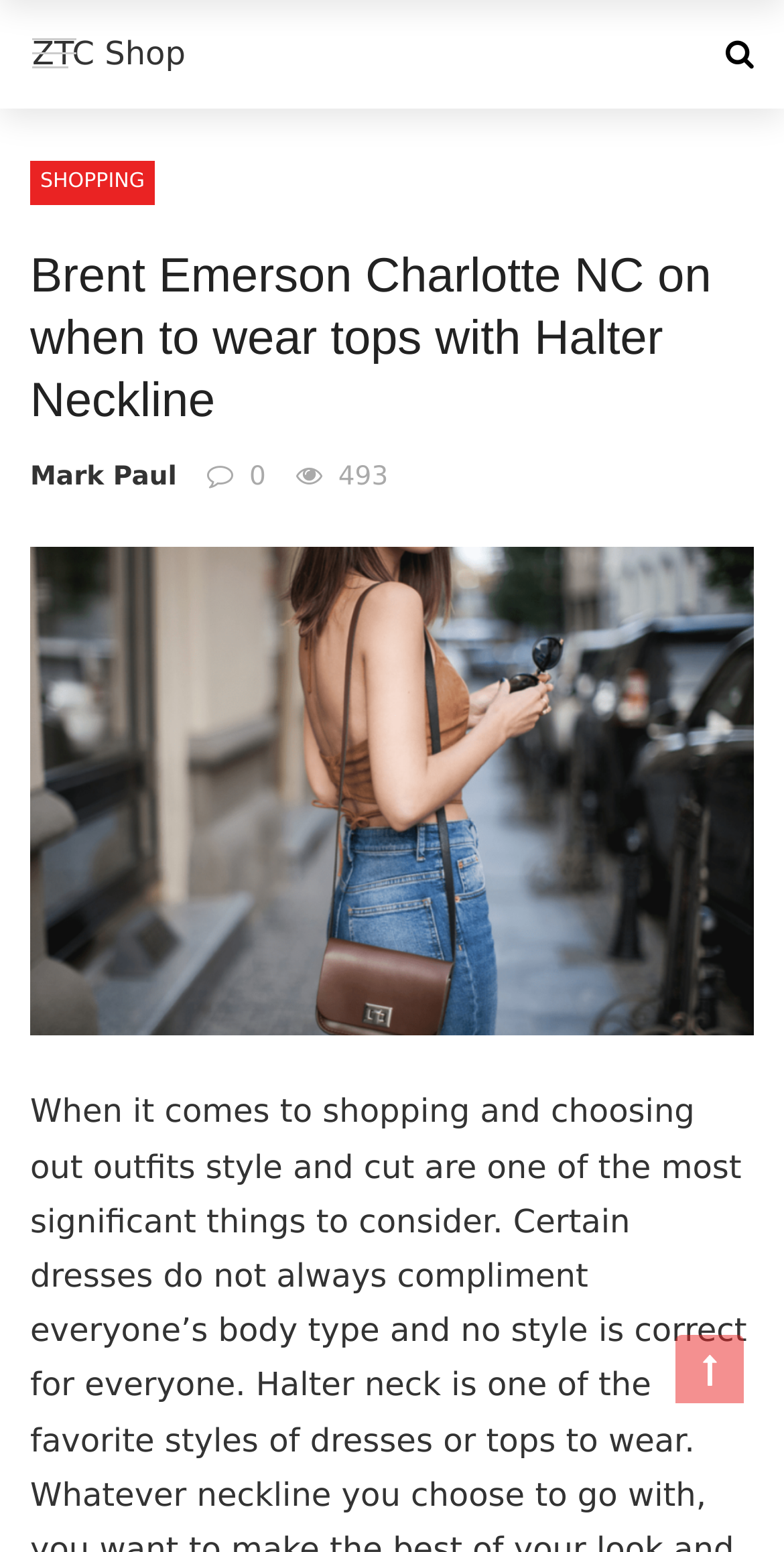Answer briefly with one word or phrase:
What type of clothing is discussed?

Tops